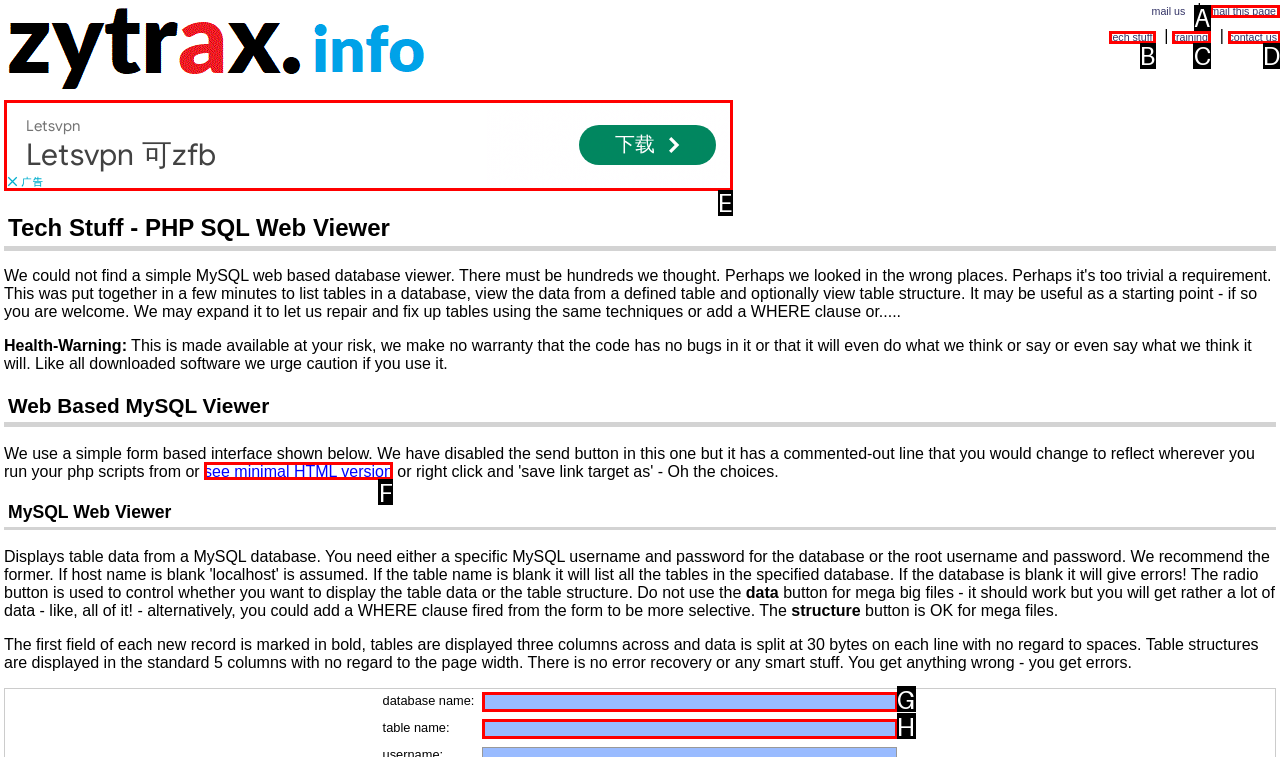Choose the UI element to click on to achieve this task: input database name. Reply with the letter representing the selected element.

G